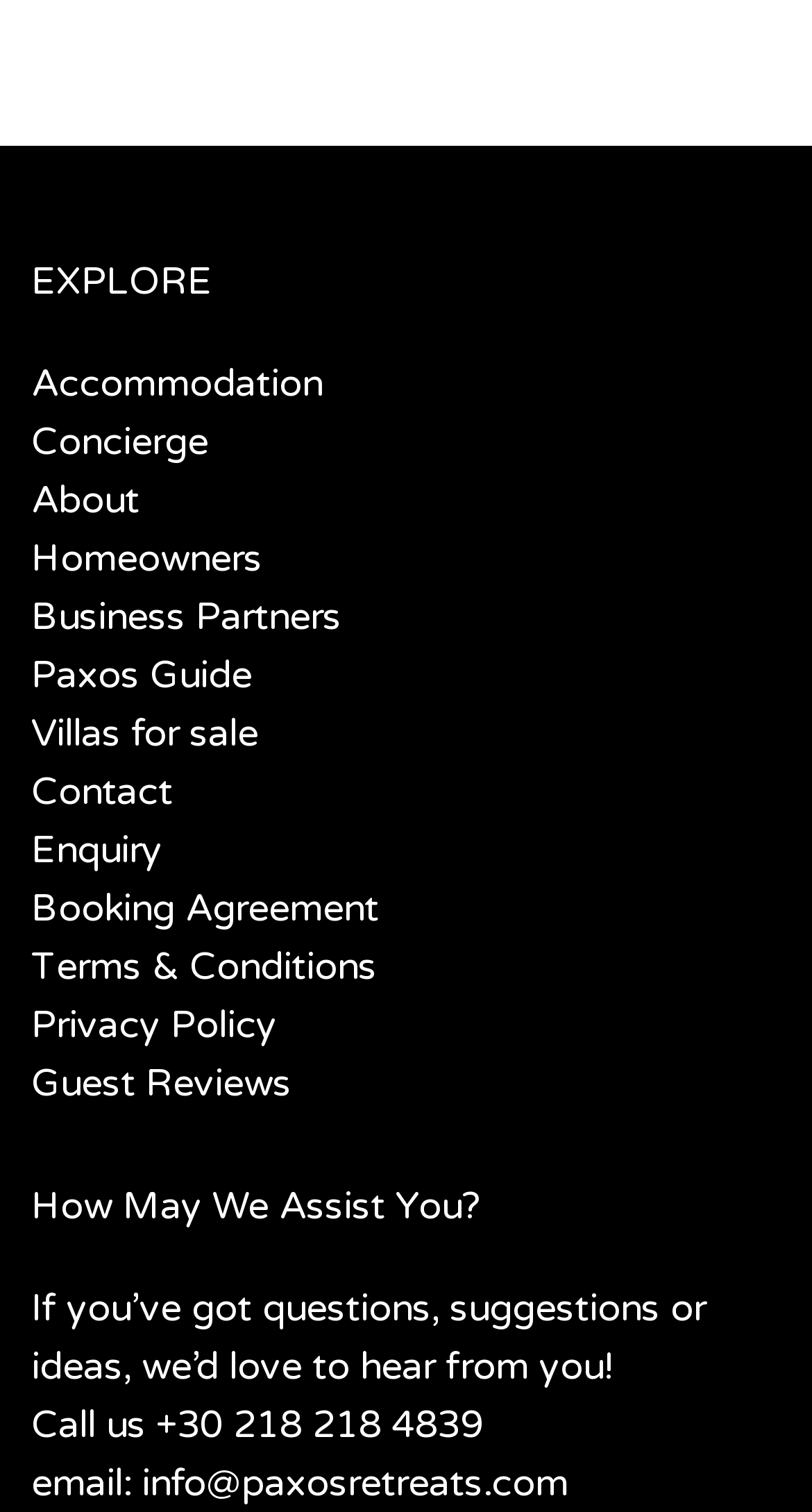Find the bounding box coordinates for the area you need to click to carry out the instruction: "View Guest Reviews". The coordinates should be four float numbers between 0 and 1, indicated as [left, top, right, bottom].

[0.038, 0.702, 0.359, 0.732]